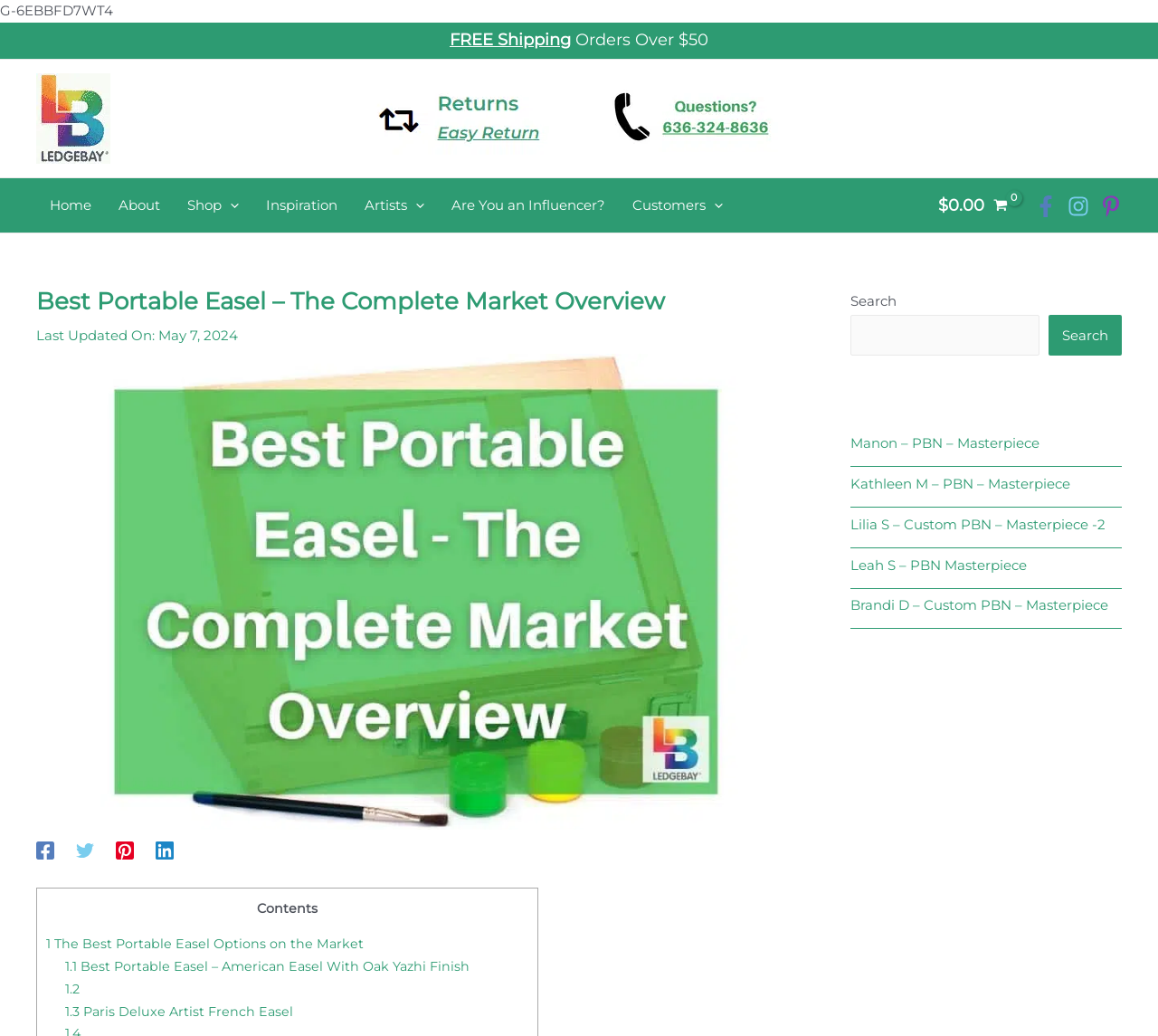Locate the heading on the webpage and return its text.

Best Portable Easel – The Complete Market Overview